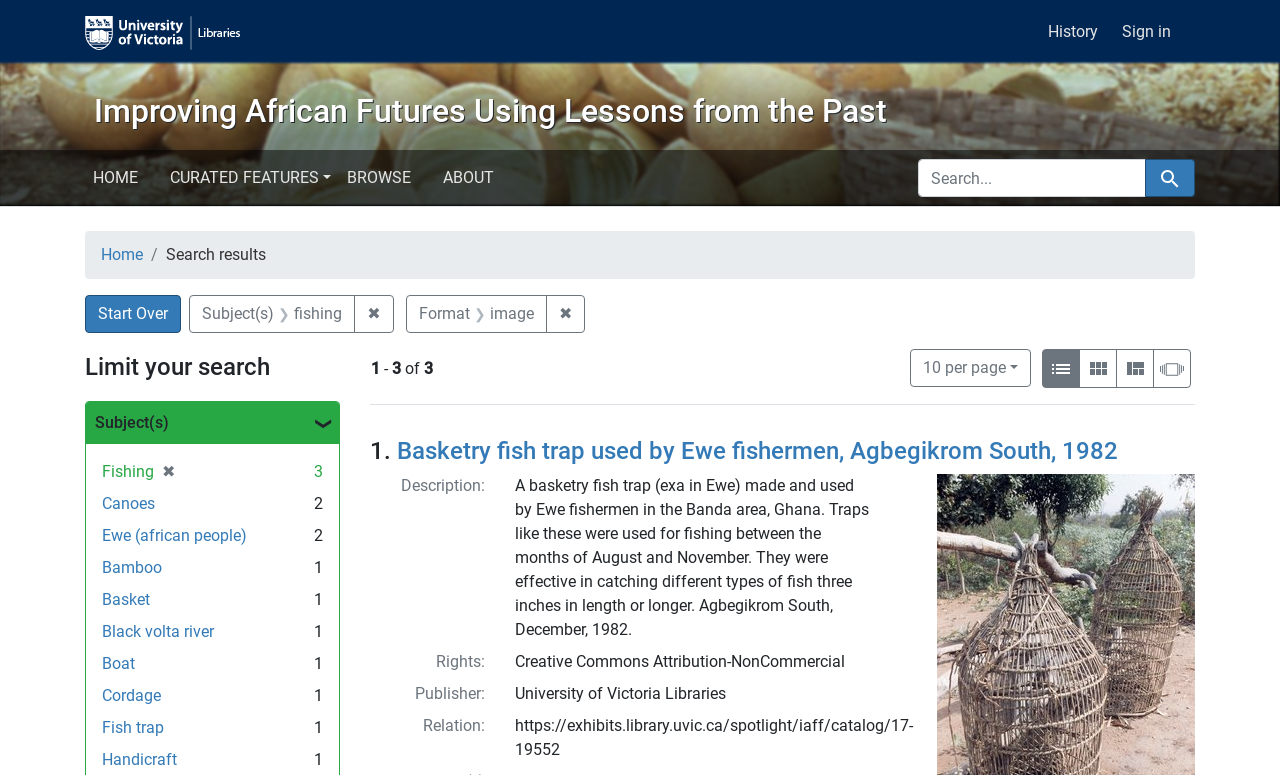Please locate the bounding box coordinates of the element that needs to be clicked to achieve the following instruction: "Click the 'Post Comment' button". The coordinates should be four float numbers between 0 and 1, i.e., [left, top, right, bottom].

None